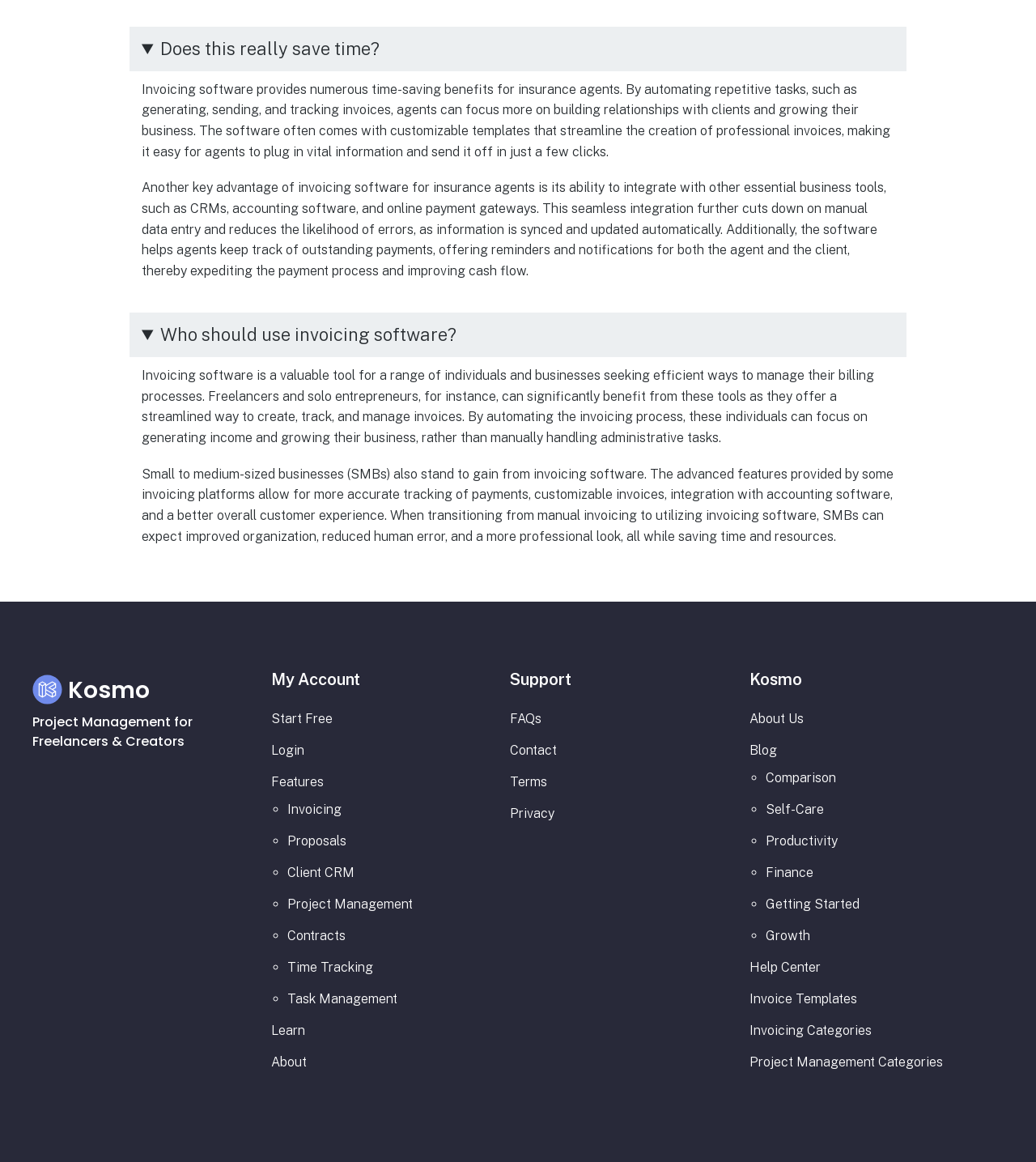Please determine the bounding box coordinates of the section I need to click to accomplish this instruction: "Click on the 'Start Free' button".

[0.262, 0.612, 0.321, 0.625]